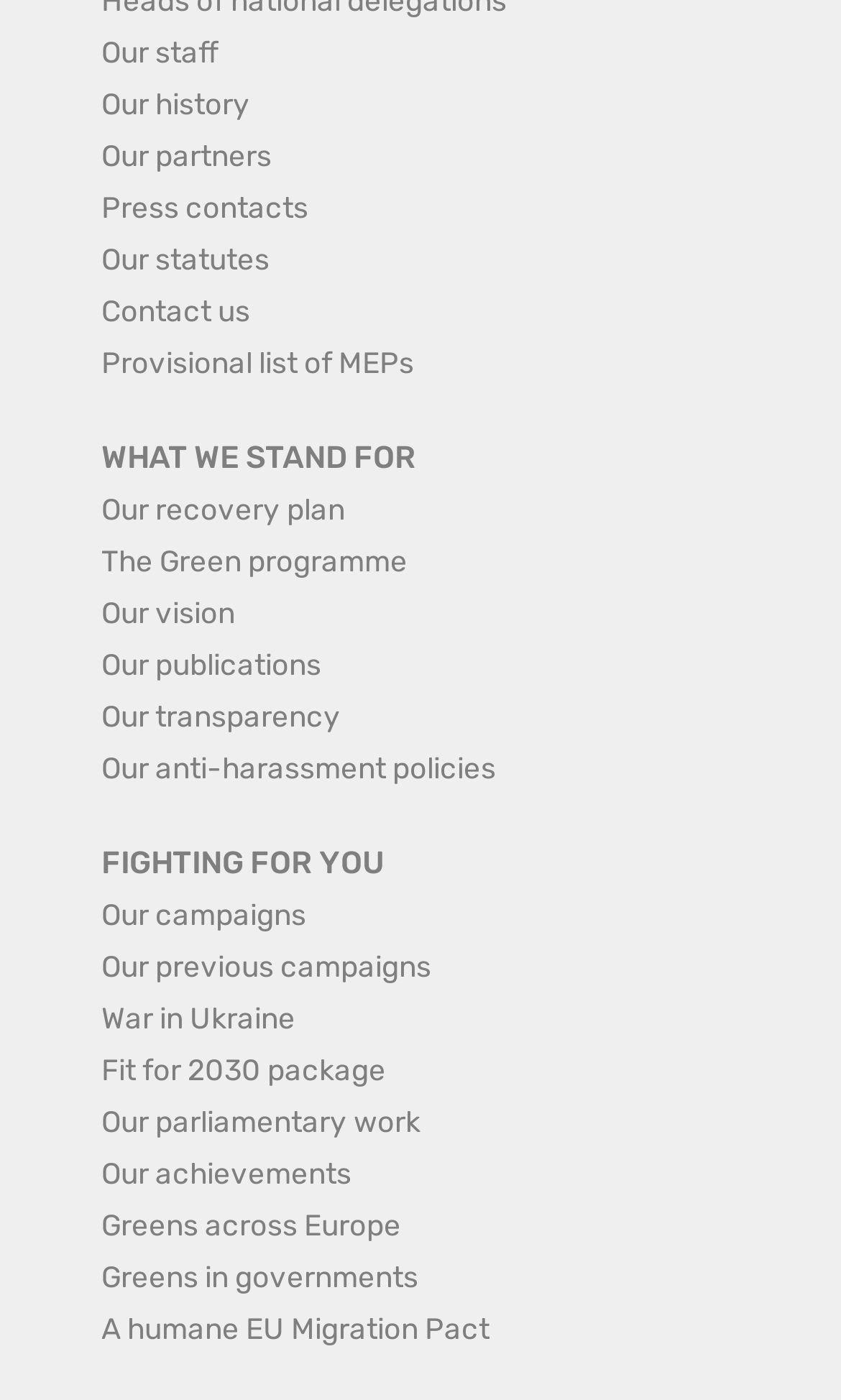Please mark the clickable region by giving the bounding box coordinates needed to complete this instruction: "Read about the Green programme".

[0.121, 0.388, 0.485, 0.412]